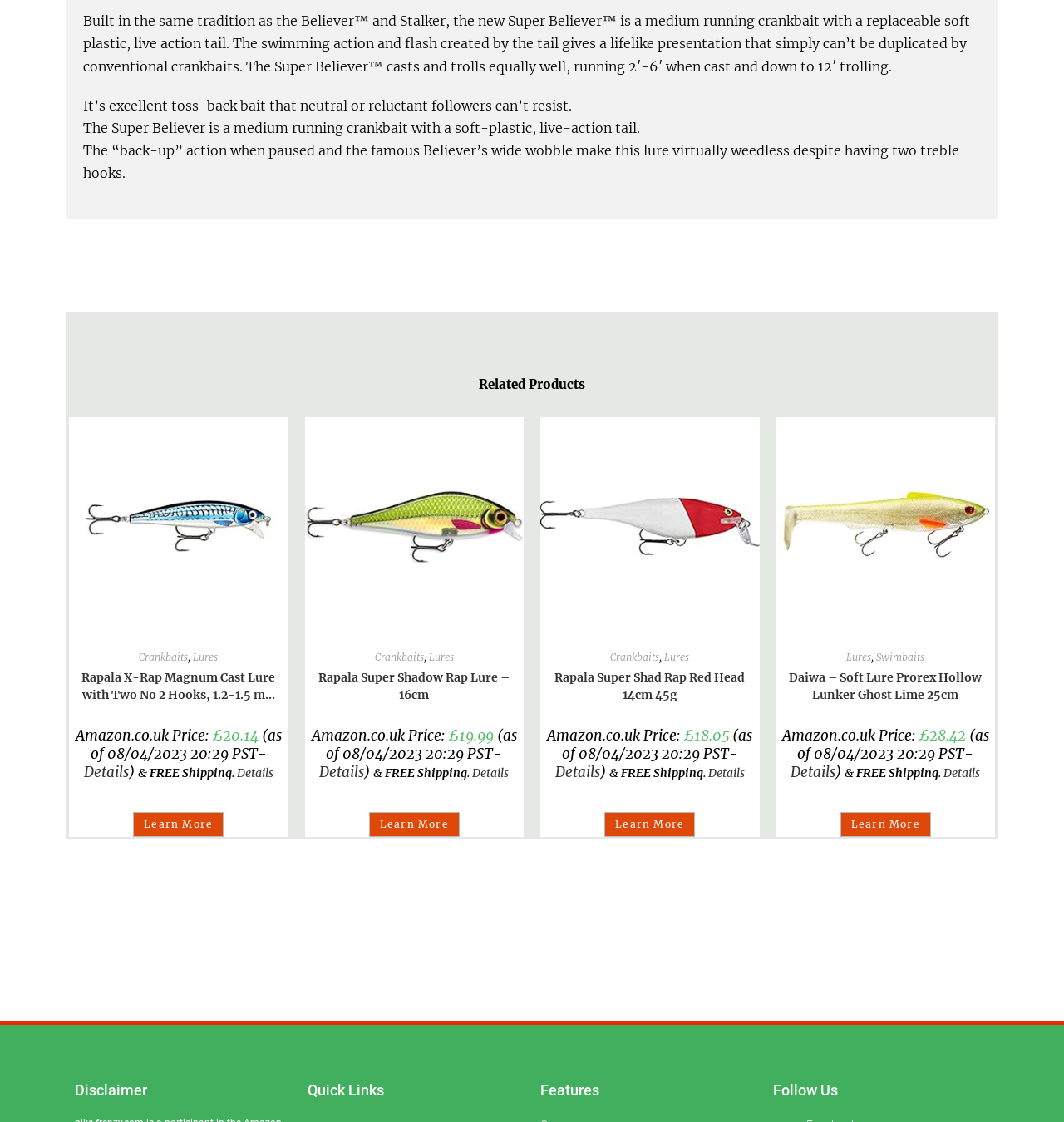From the webpage screenshot, predict the bounding box of the UI element that matches this description: "Swimbaits".

[0.824, 0.58, 0.869, 0.591]